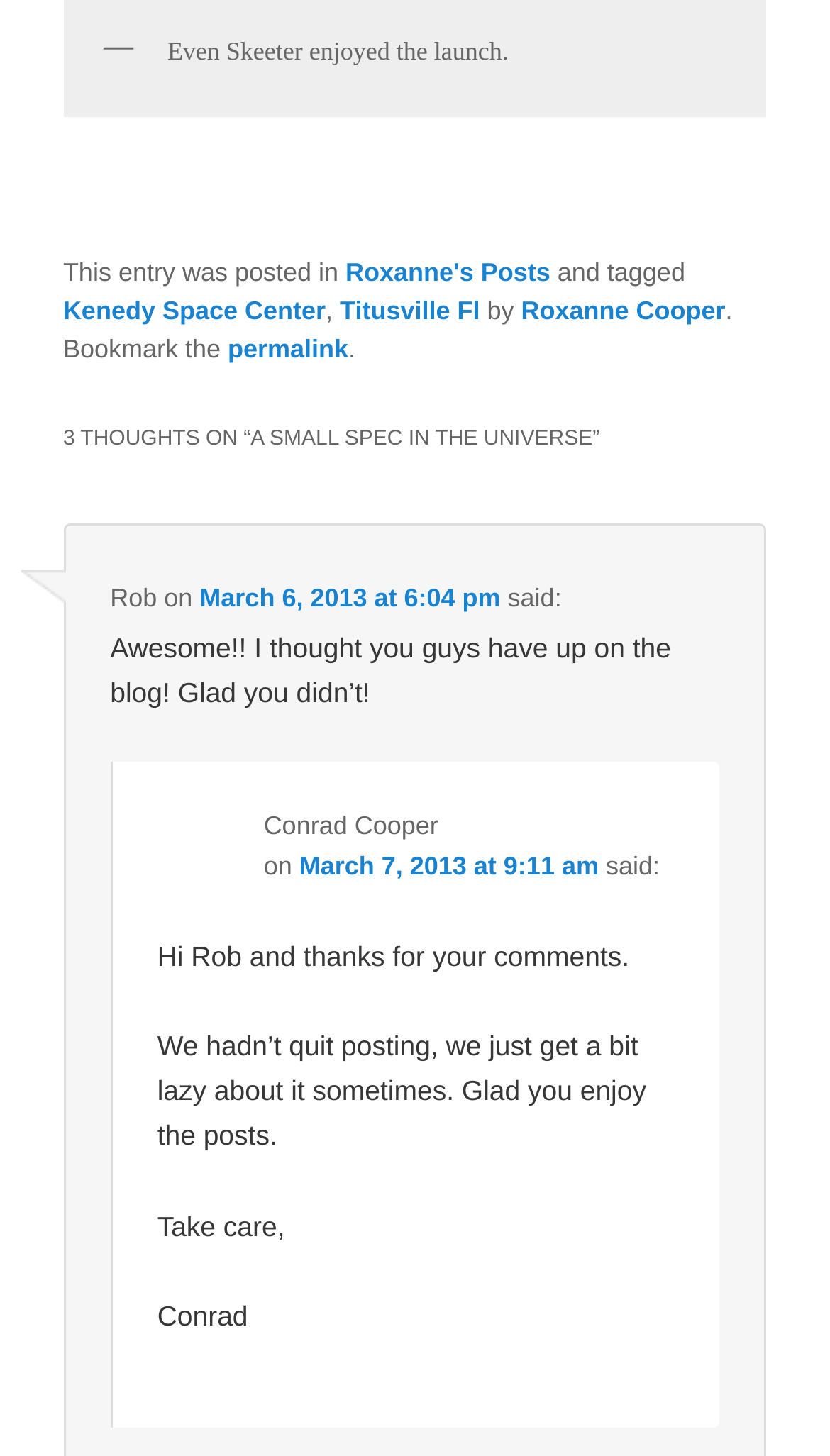Answer the question briefly using a single word or phrase: 
Who wrote the blog post?

Roxanne Cooper